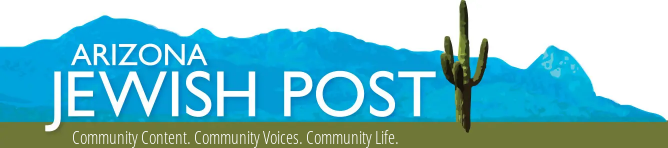What is the regional symbol included in the logo?
Based on the image, give a concise answer in the form of a single word or short phrase.

Cactus